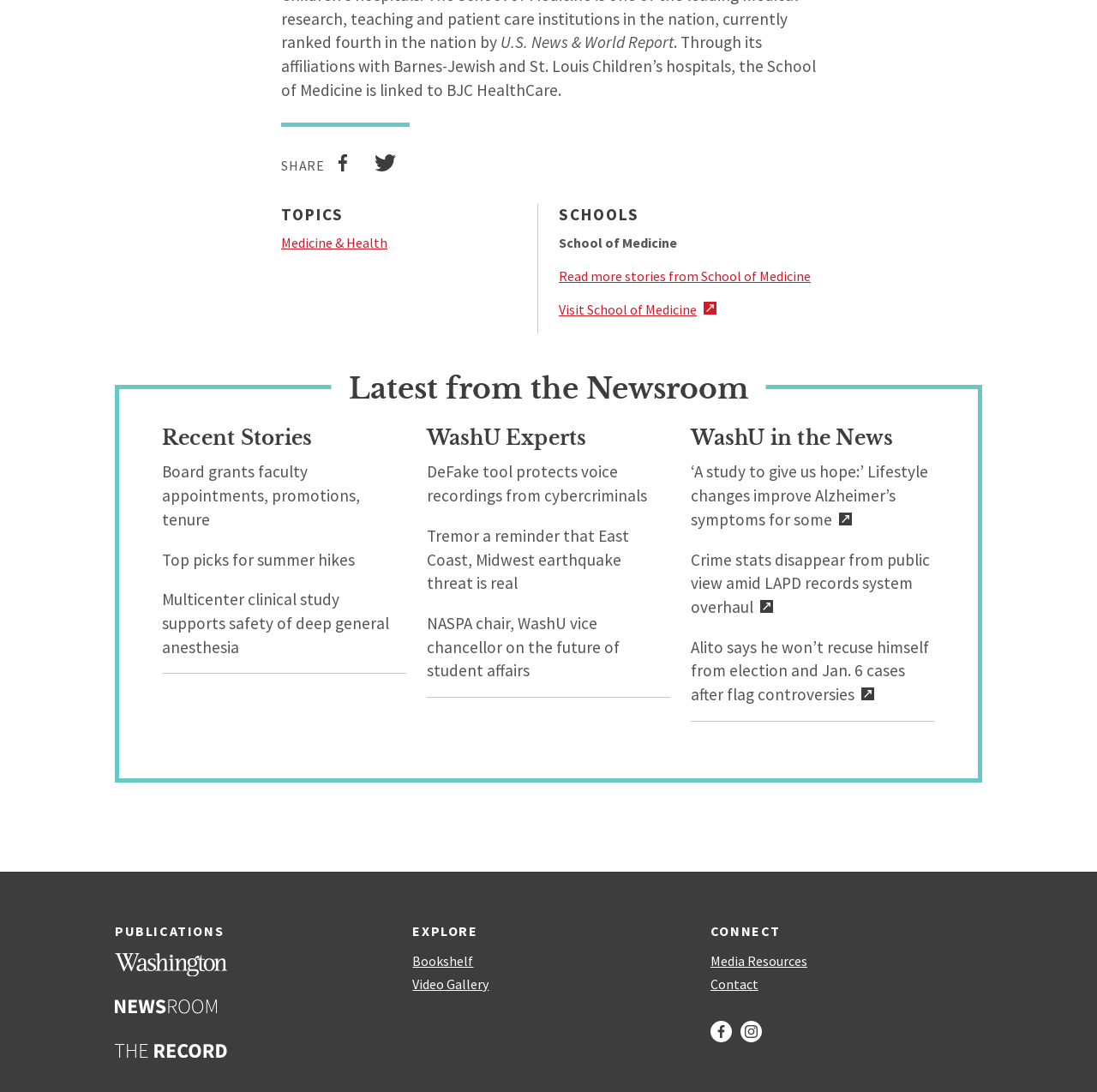What is the name of the hospital affiliated with the School of Medicine?
Answer with a single word or short phrase according to what you see in the image.

Barnes-Jewish